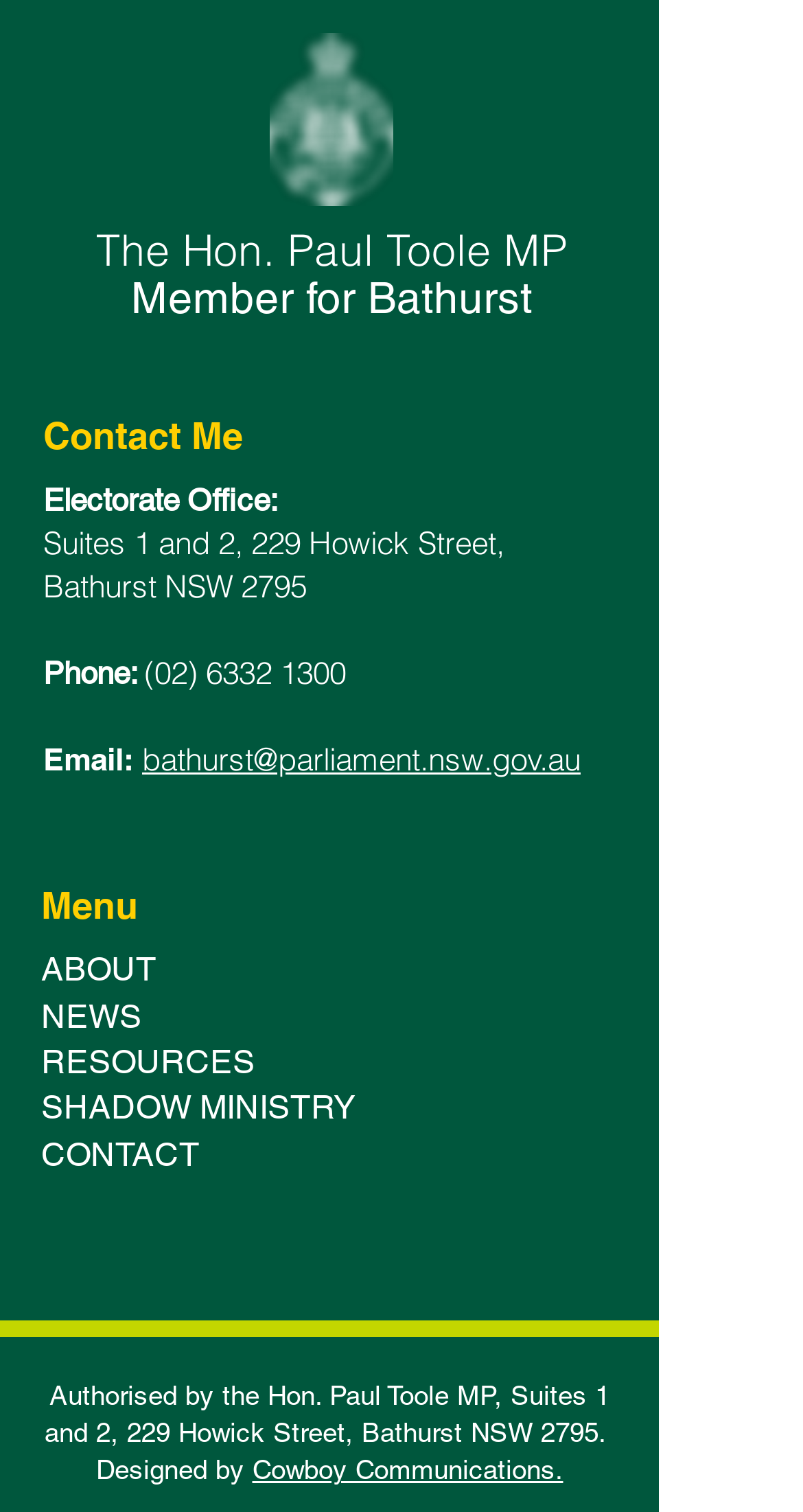Provide the bounding box coordinates for the UI element described in this sentence: "(02) 6332 1300". The coordinates should be four float values between 0 and 1, i.e., [left, top, right, bottom].

[0.179, 0.433, 0.431, 0.457]